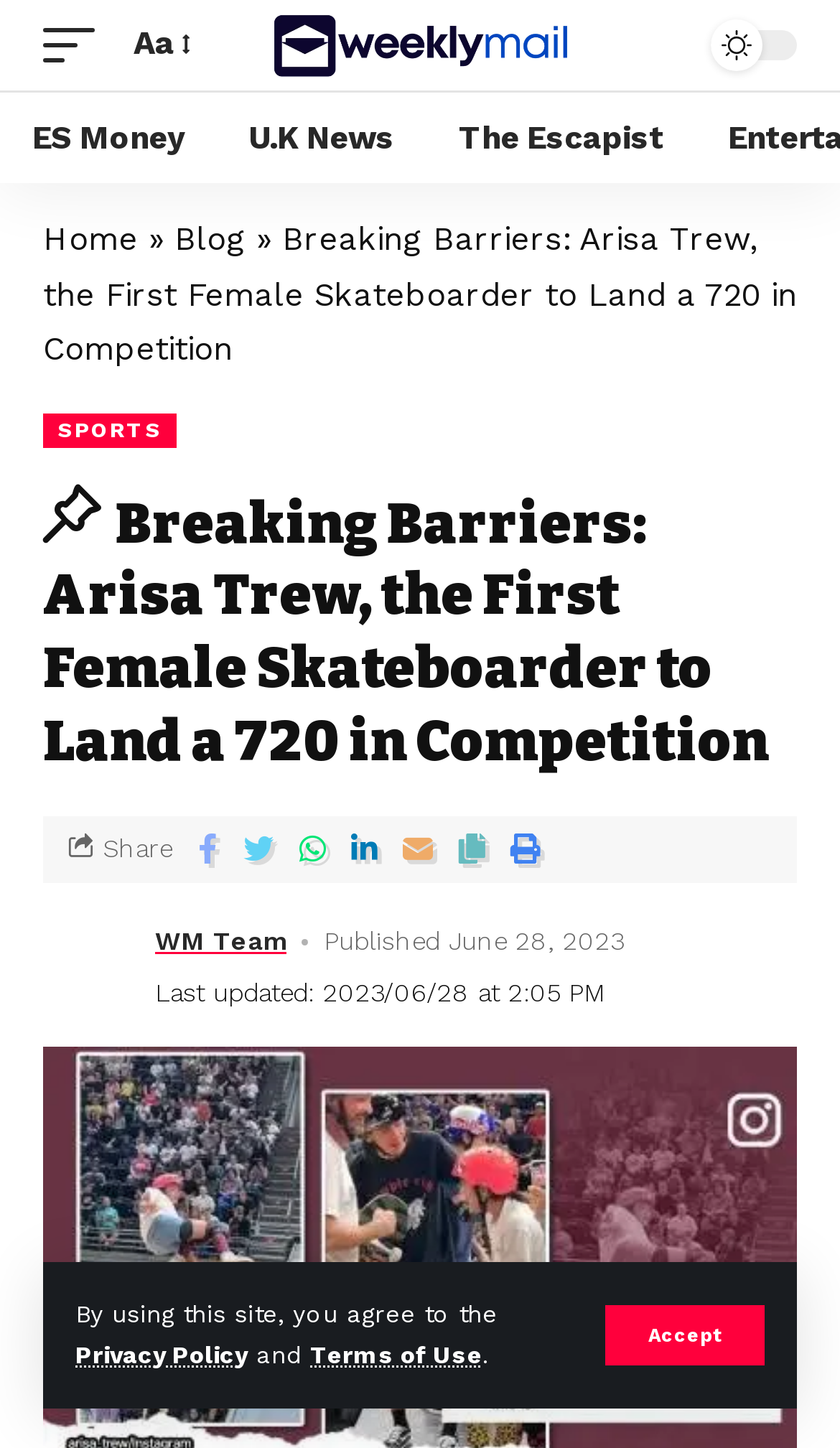Find the bounding box coordinates for the area you need to click to carry out the instruction: "View WM Team page". The coordinates should be four float numbers between 0 and 1, indicated as [left, top, right, bottom].

[0.051, 0.637, 0.159, 0.7]